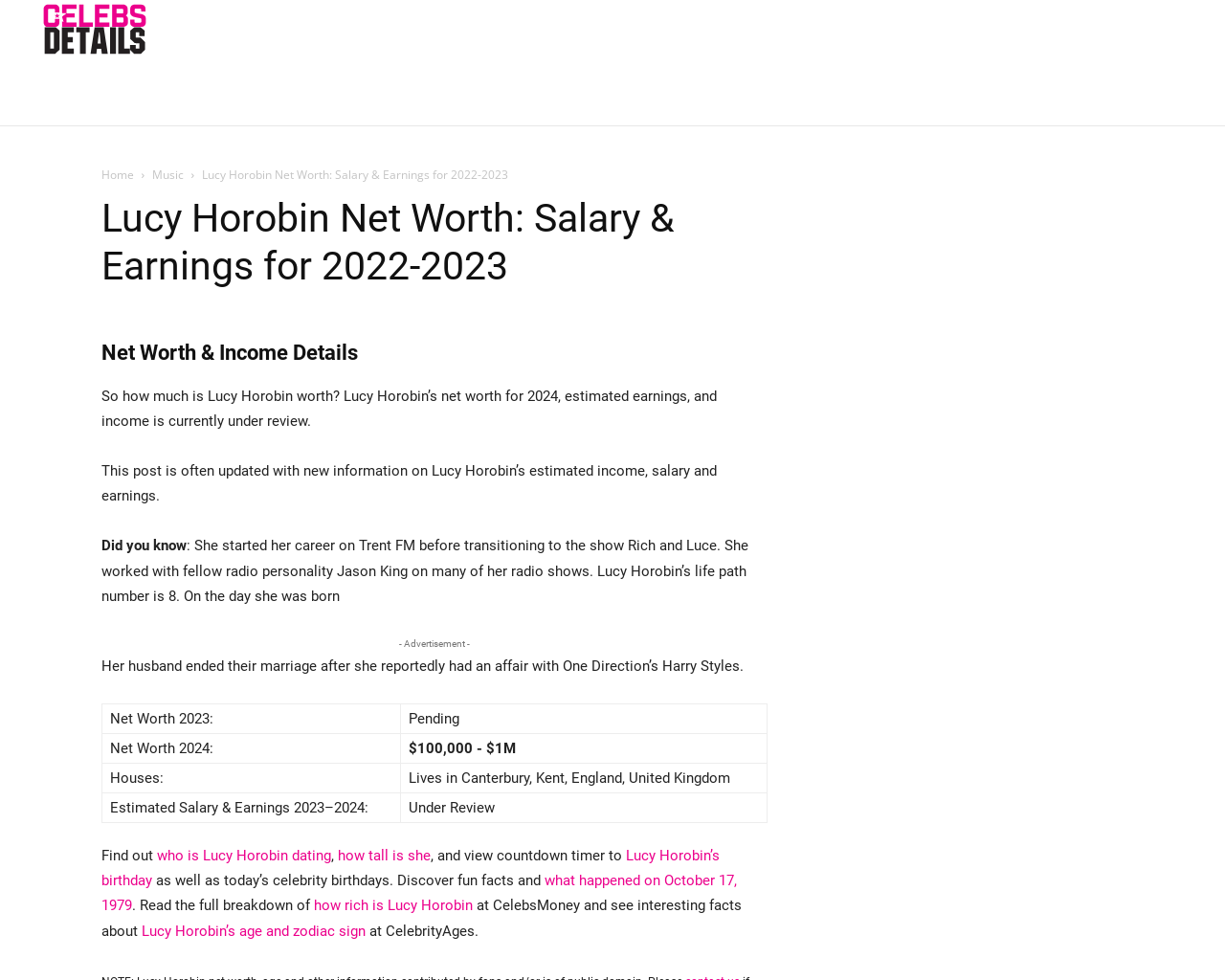Bounding box coordinates are specified in the format (top-left x, top-left y, bottom-right x, bottom-right y). All values are floating point numbers bounded between 0 and 1. Please provide the bounding box coordinate of the region this sentence describes: how tall is she

[0.276, 0.864, 0.352, 0.882]